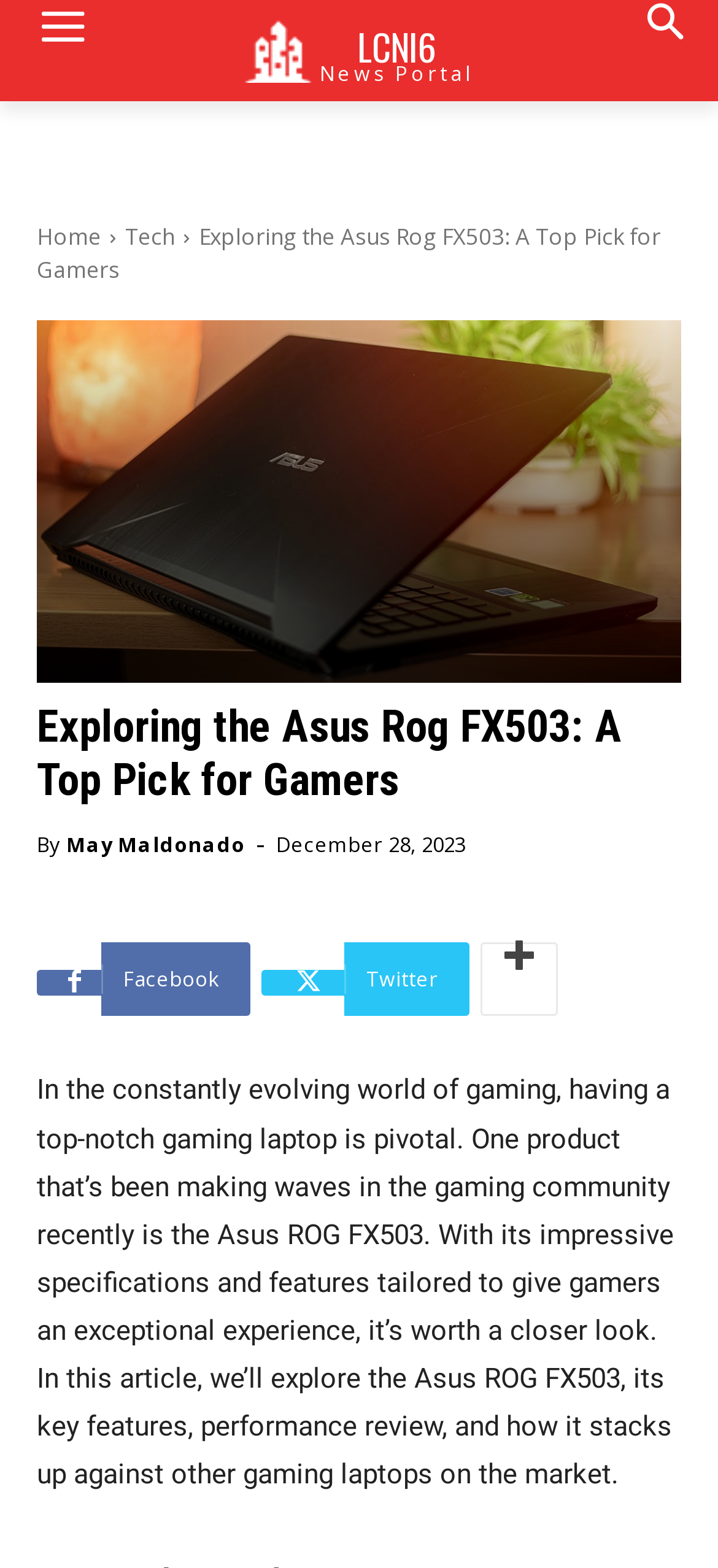Provide the bounding box coordinates of the HTML element this sentence describes: "May Maldonado". The bounding box coordinates consist of four float numbers between 0 and 1, i.e., [left, top, right, bottom].

[0.092, 0.522, 0.341, 0.557]